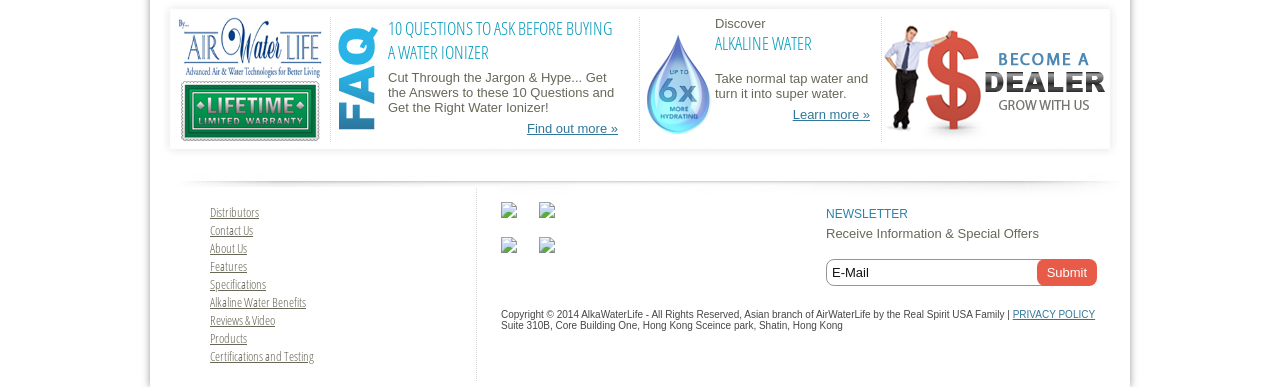Determine the bounding box coordinates of the area to click in order to meet this instruction: "Visit the Facebook page".

[0.391, 0.521, 0.404, 0.56]